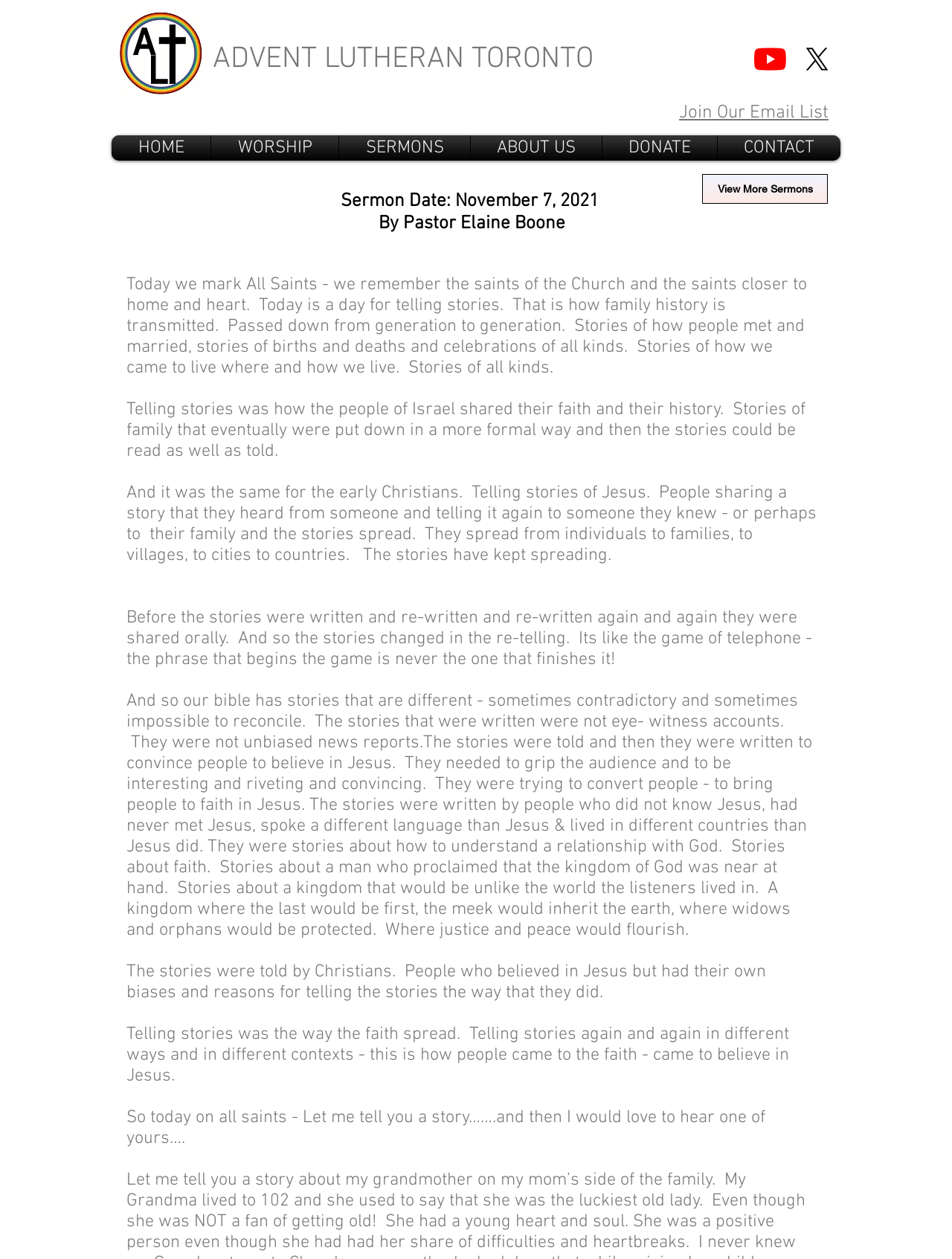Given the description "HOME", provide the bounding box coordinates of the corresponding UI element.

[0.121, 0.108, 0.217, 0.128]